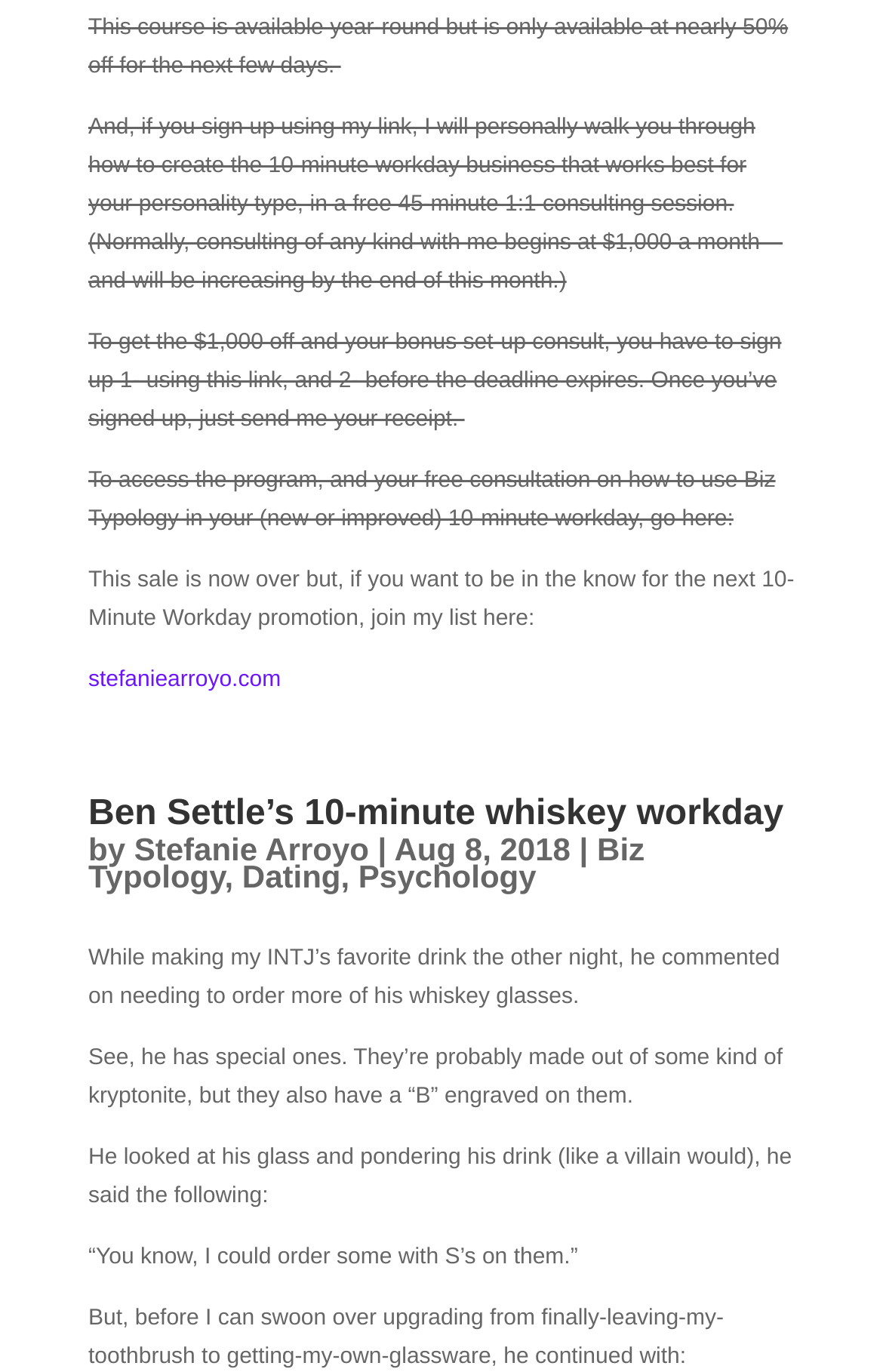What is the author's personality type?
Examine the image and provide an in-depth answer to the question.

The author's personality type is mentioned in the last paragraph, which states 'While making my INTJ’s favorite drink the other night...'.